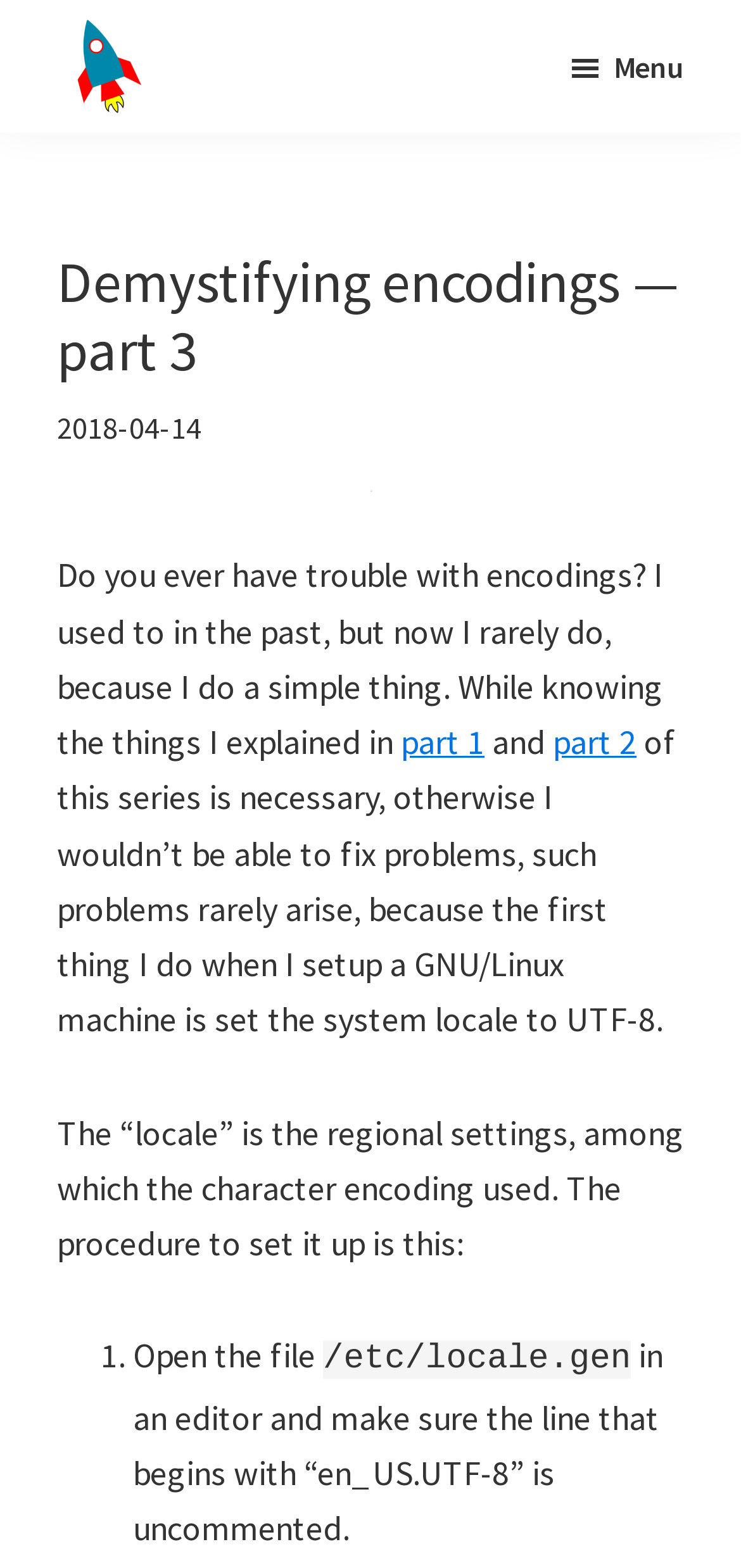Please locate and generate the primary heading on this webpage.

Demystifying encodings — part 3